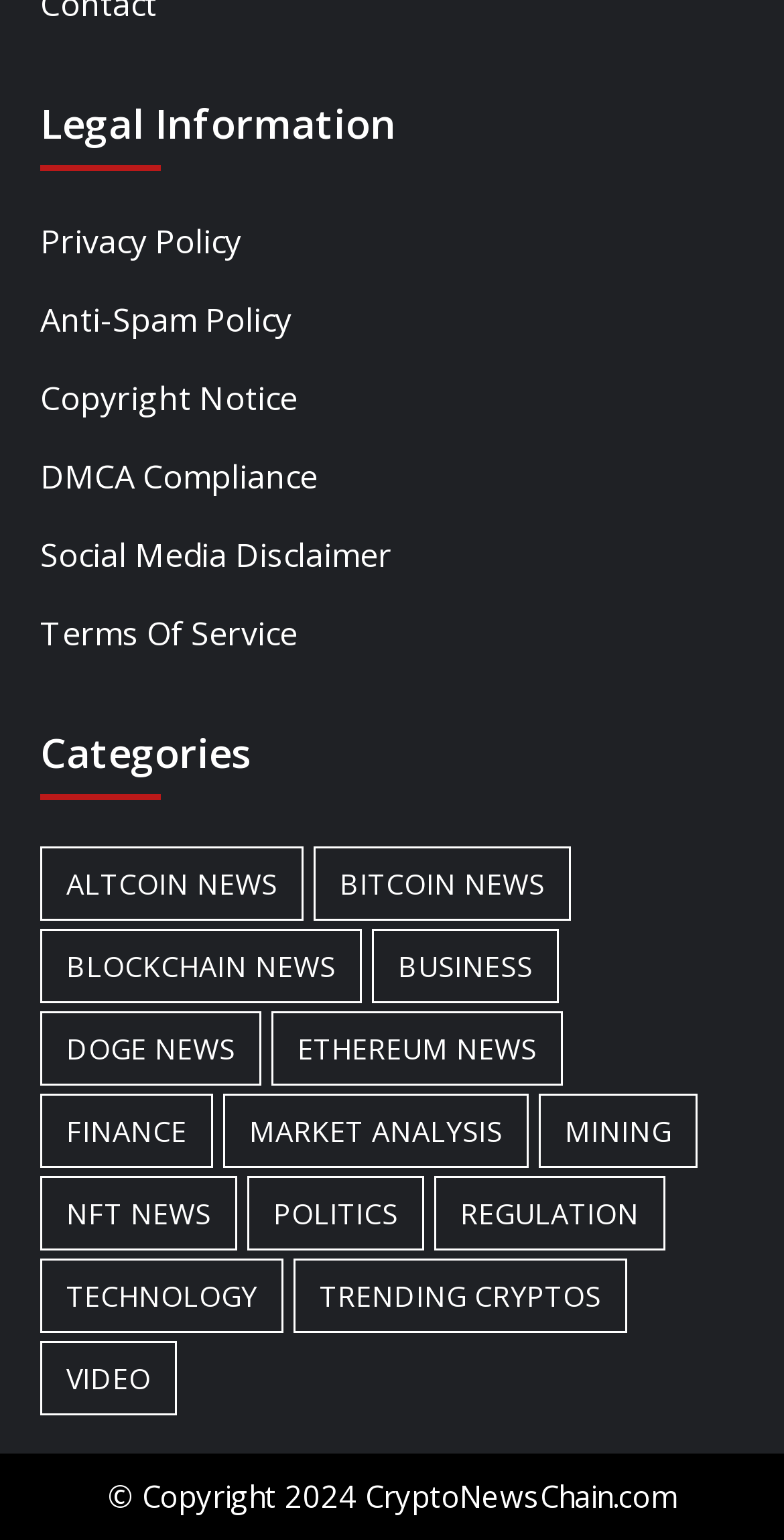What is the category with the most items?
Please answer the question with as much detail as possible using the screenshot.

I determined the answer by looking at the links under the 'Categories' heading and finding the one with the largest number of items in parentheses, which is 'Market Analysis' with 1,994 items.